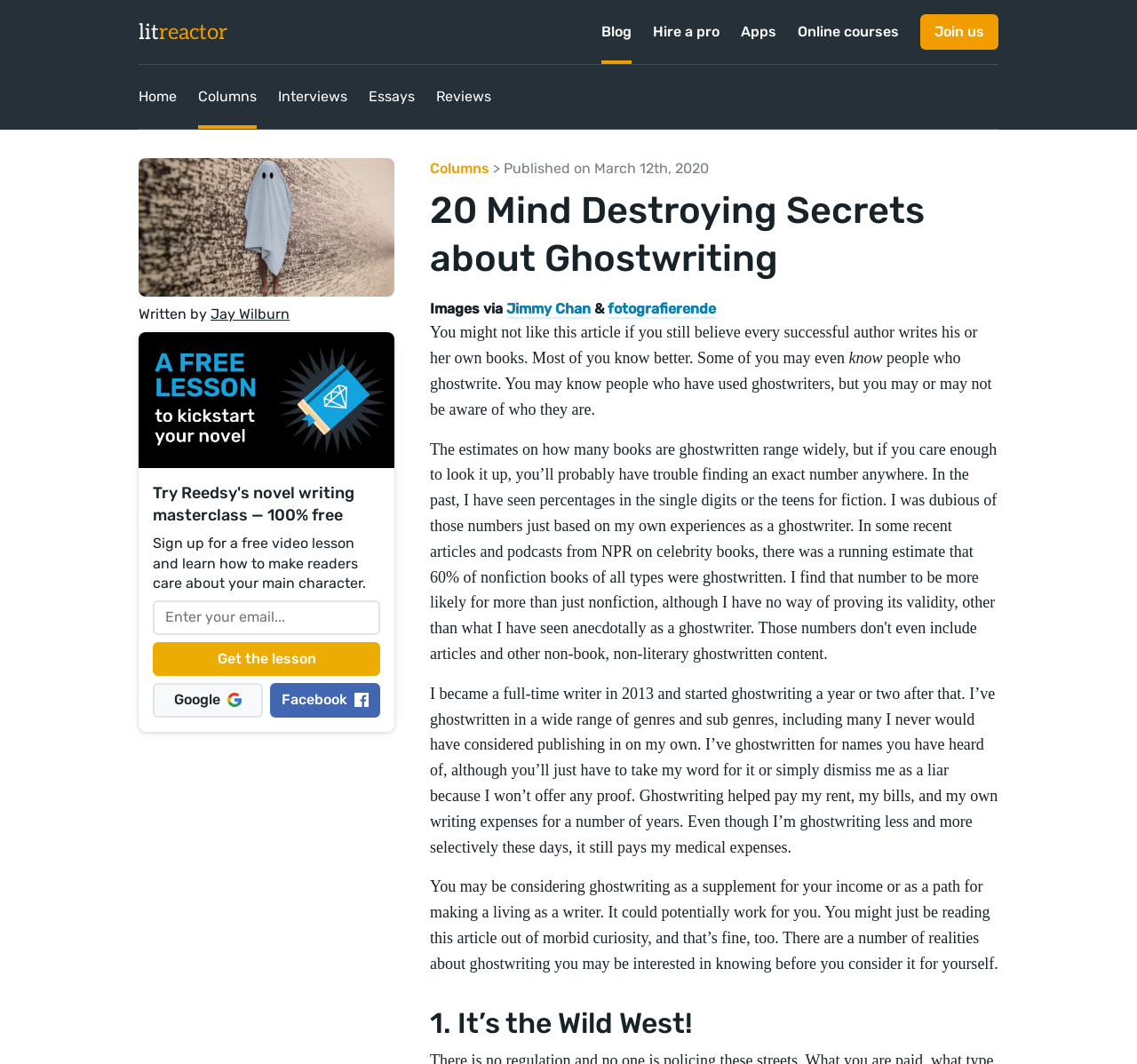What is the topic of the article?
Provide a detailed and extensive answer to the question.

The topic of the article can be inferred from the heading '20 Mind Destroying Secrets about Ghostwriting' and the content of the article, which discusses the author's experience with ghostwriting and shares secrets about the industry.